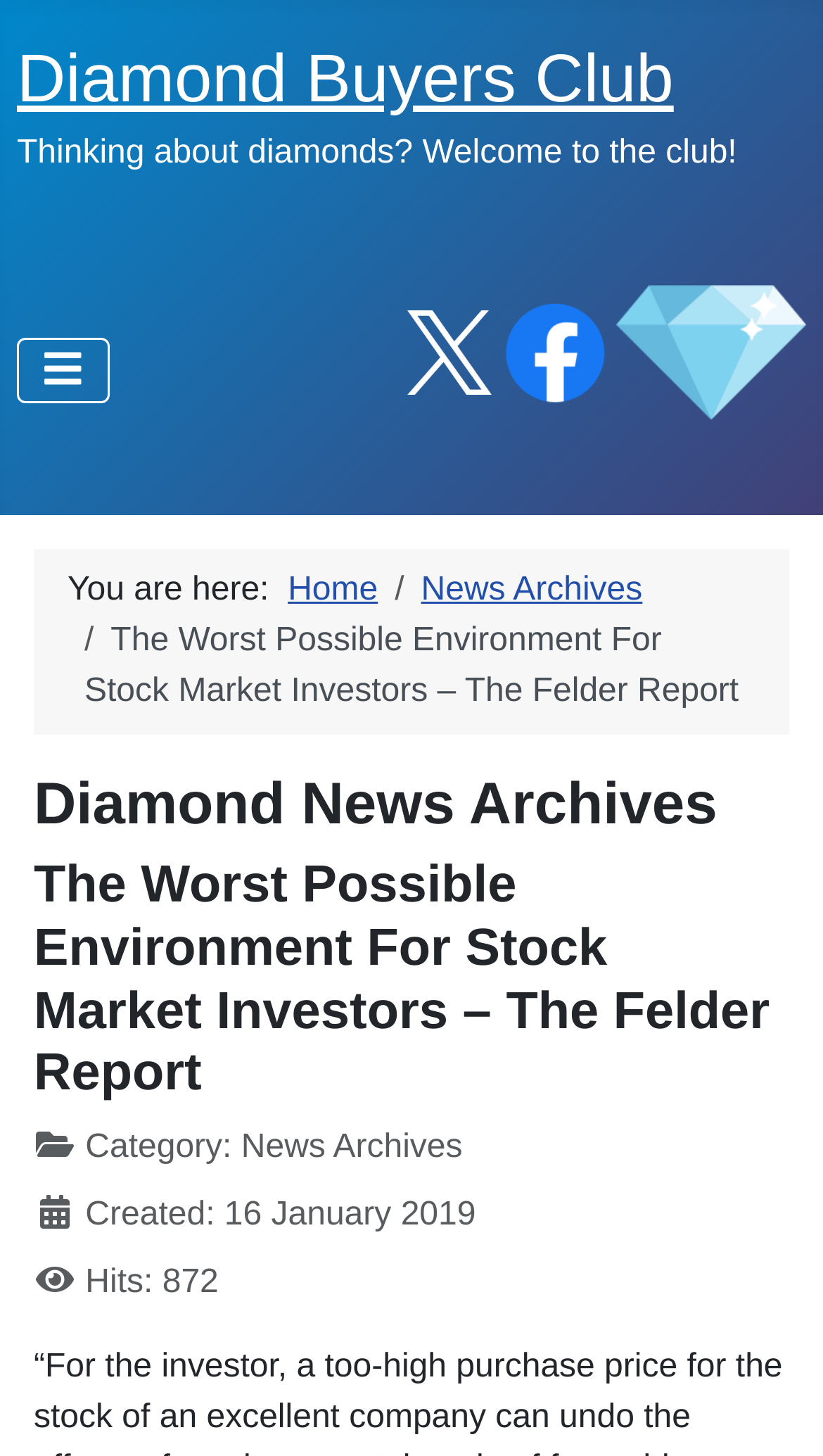Use a single word or phrase to answer this question: 
How many hits does the article 'The Worst Possible Environment For Stock Market Investors – The Felder Report' have?

872